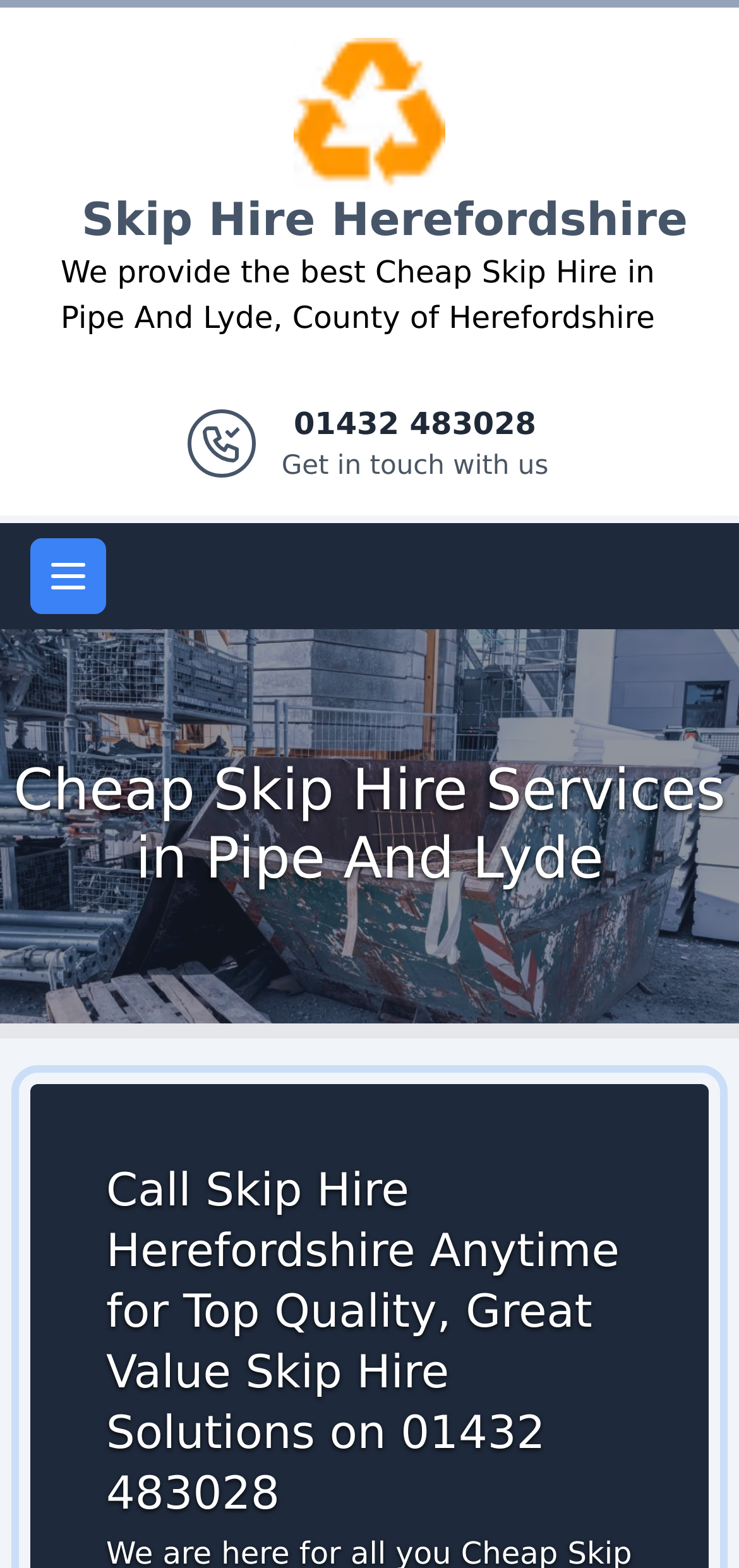What is the location for the skip hire services?
Examine the image and provide an in-depth answer to the question.

I found the location by looking at the static text 'We provide the best Cheap Skip Hire in Pipe And Lyde, County of Herefordshire' which mentions the location.